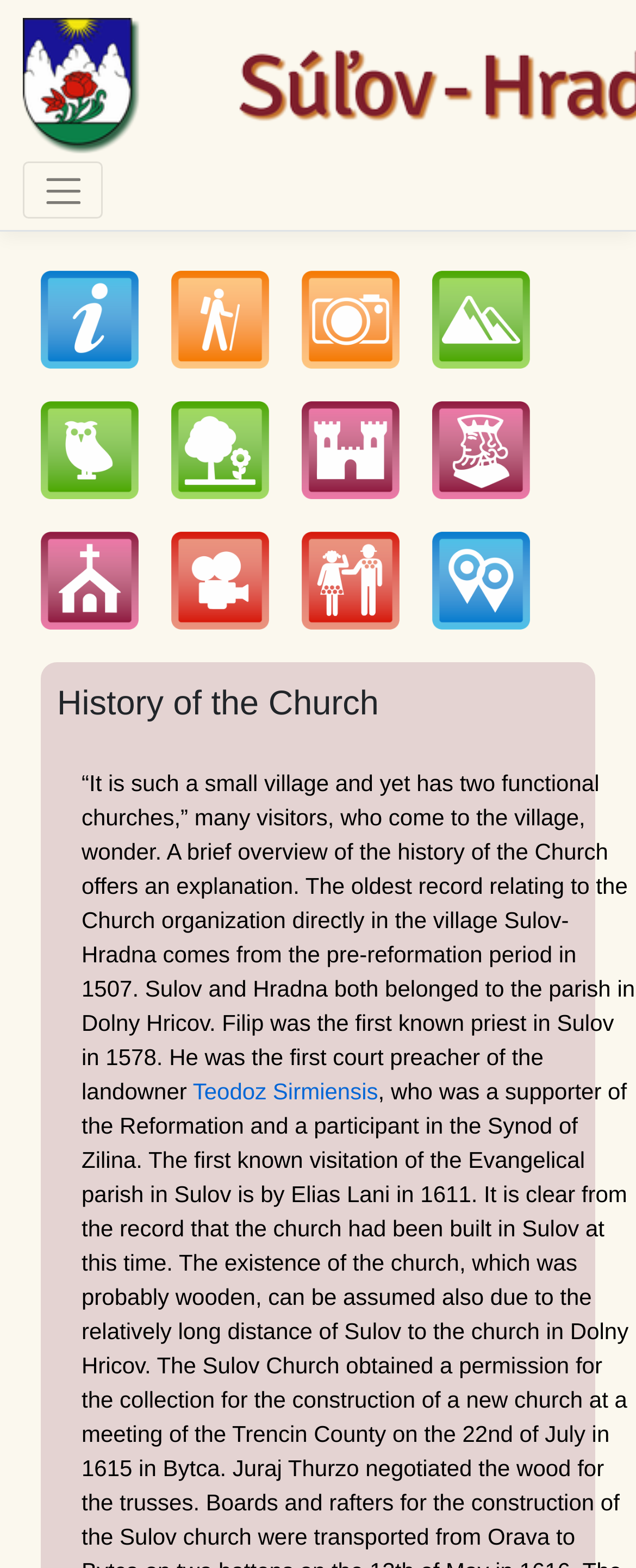Detail the webpage's structure and highlights in your description.

The webpage is about the history of the Church in Sulov-Hradna. At the top left, there is a button to toggle navigation. Below the button, there are four rows of images, each containing four to five images. The first row has images labeled "INFO", "Tourism", "Views", and "Nature". The second row has images labeled "Nature fauna", "Nature flora", "History", and "Historical personalities". The third row has images labeled "Religious history", "Sulov in movies", "Culture", and an unlabeled image. 

Below the images, there is a block of text that provides a brief overview of the history of the Church in Sulov-Hradna. The text explains that the oldest record of the Church organization in the village dates back to 1507 and mentions the first known priest, Filip, who was the first court preacher of the landowner in 1578. 

Within the text, there is a link to "Teodoz Sirmiensis", which is likely a reference to a historical figure related to the Church's history. The text and the link are positioned at the bottom center of the page.